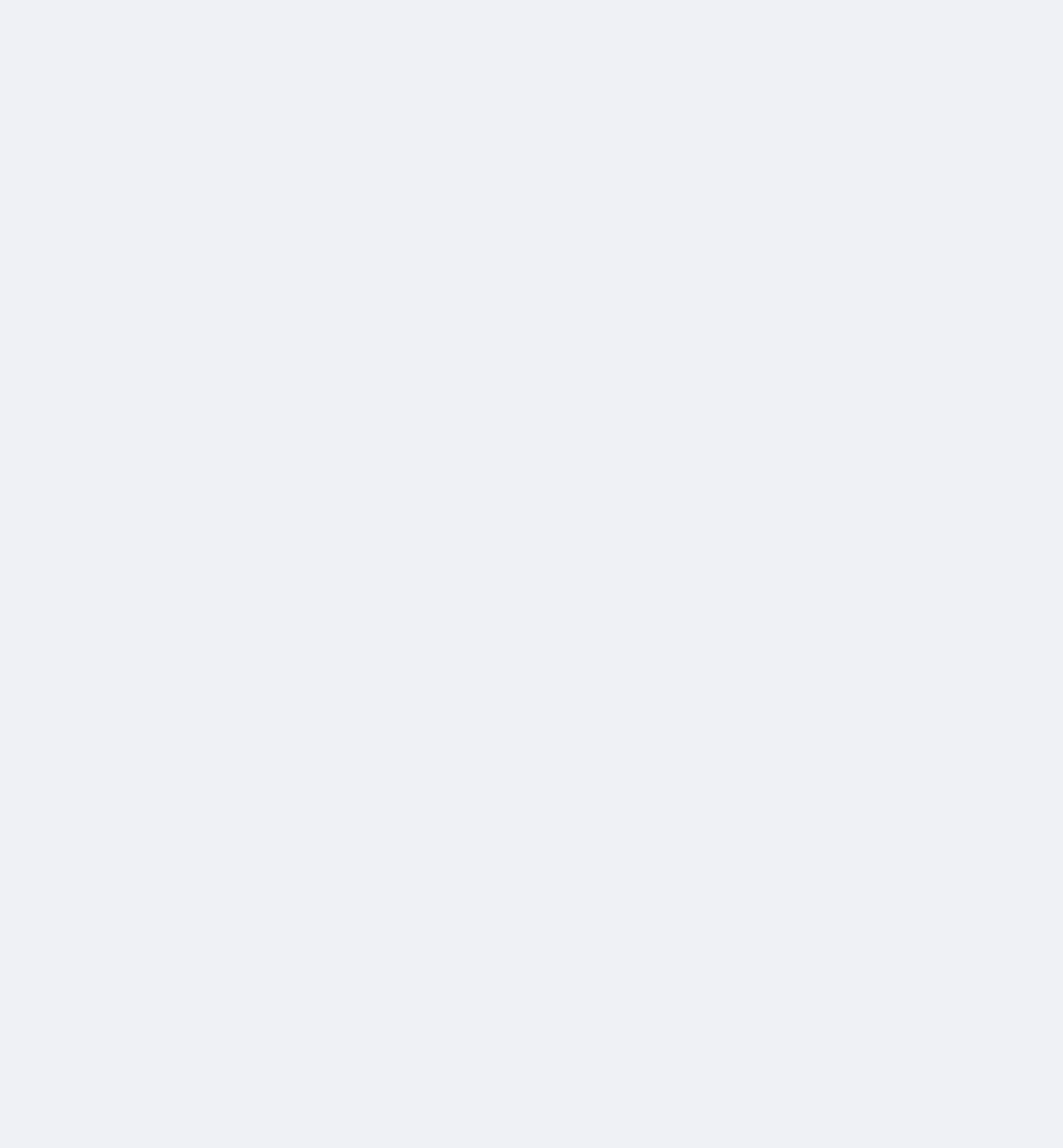Find the bounding box of the element with the following description: "Terms of service". The coordinates must be four float numbers between 0 and 1, formatted as [left, top, right, bottom].

[0.393, 0.969, 0.502, 0.989]